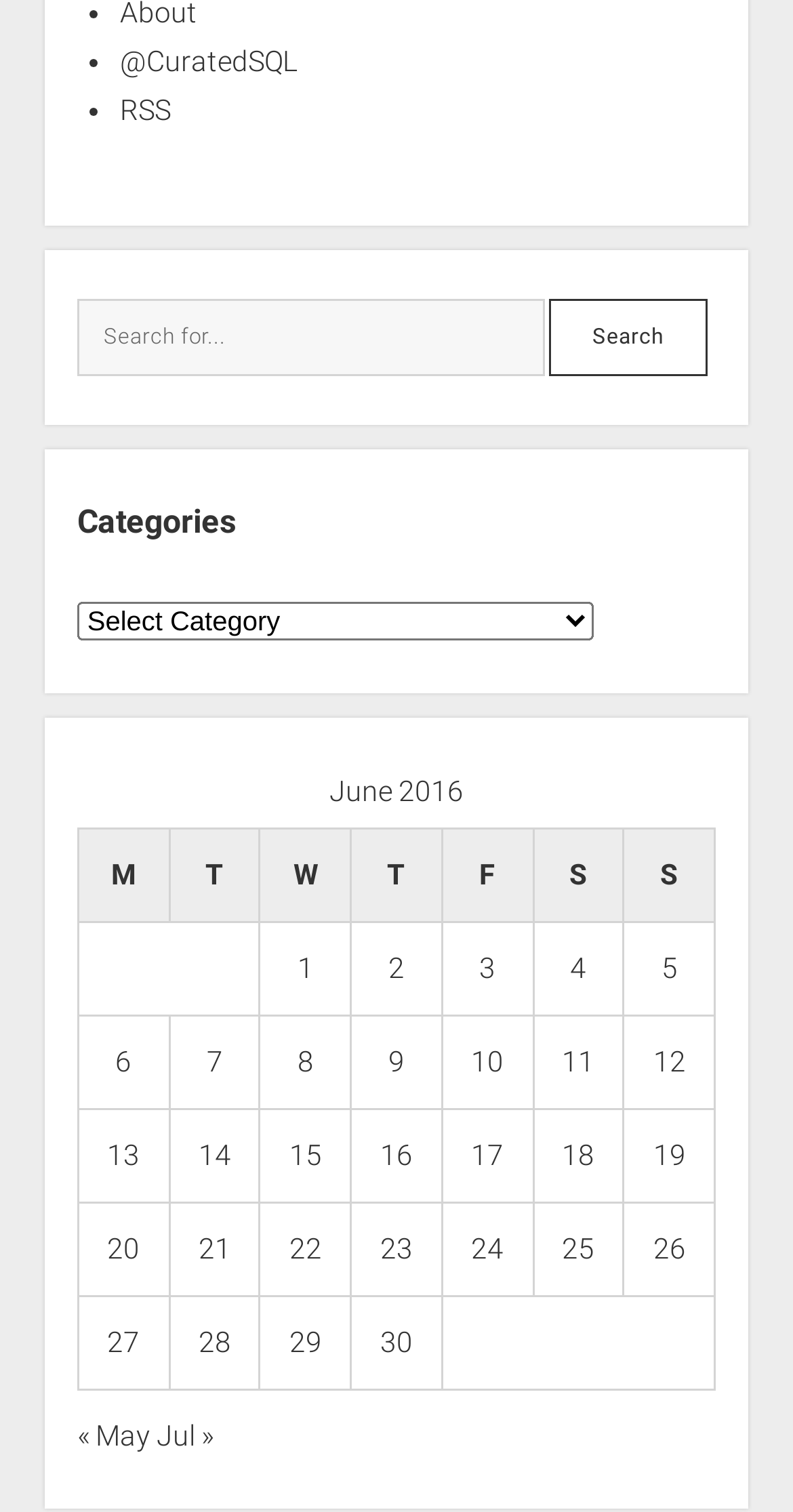Please locate the bounding box coordinates of the element's region that needs to be clicked to follow the instruction: "Click on About". The bounding box coordinates should be provided as four float numbers between 0 and 1, i.e., [left, top, right, bottom].

None